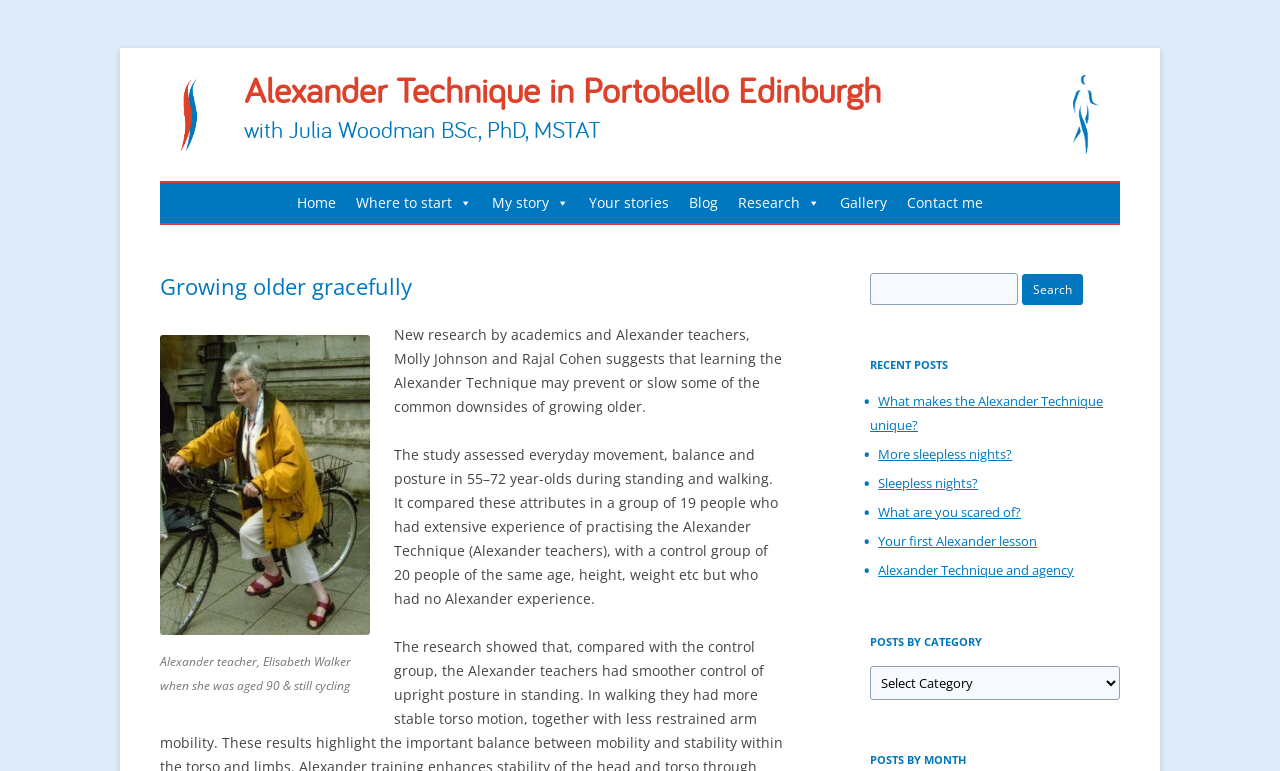Locate the bounding box coordinates of the item that should be clicked to fulfill the instruction: "Filter posts by category".

[0.68, 0.864, 0.875, 0.908]